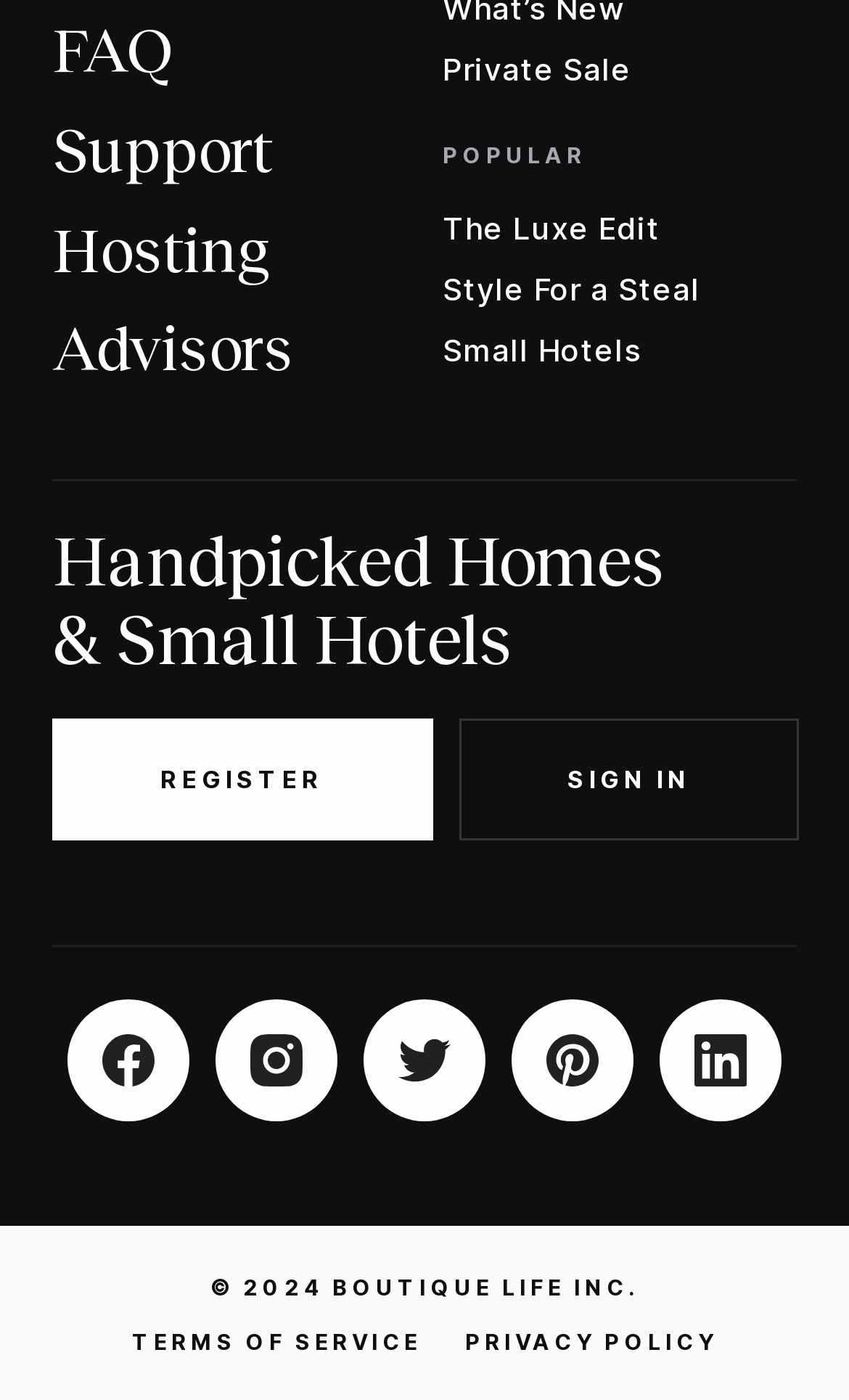Please identify the coordinates of the bounding box that should be clicked to fulfill this instruction: "register an account".

[0.062, 0.514, 0.509, 0.601]